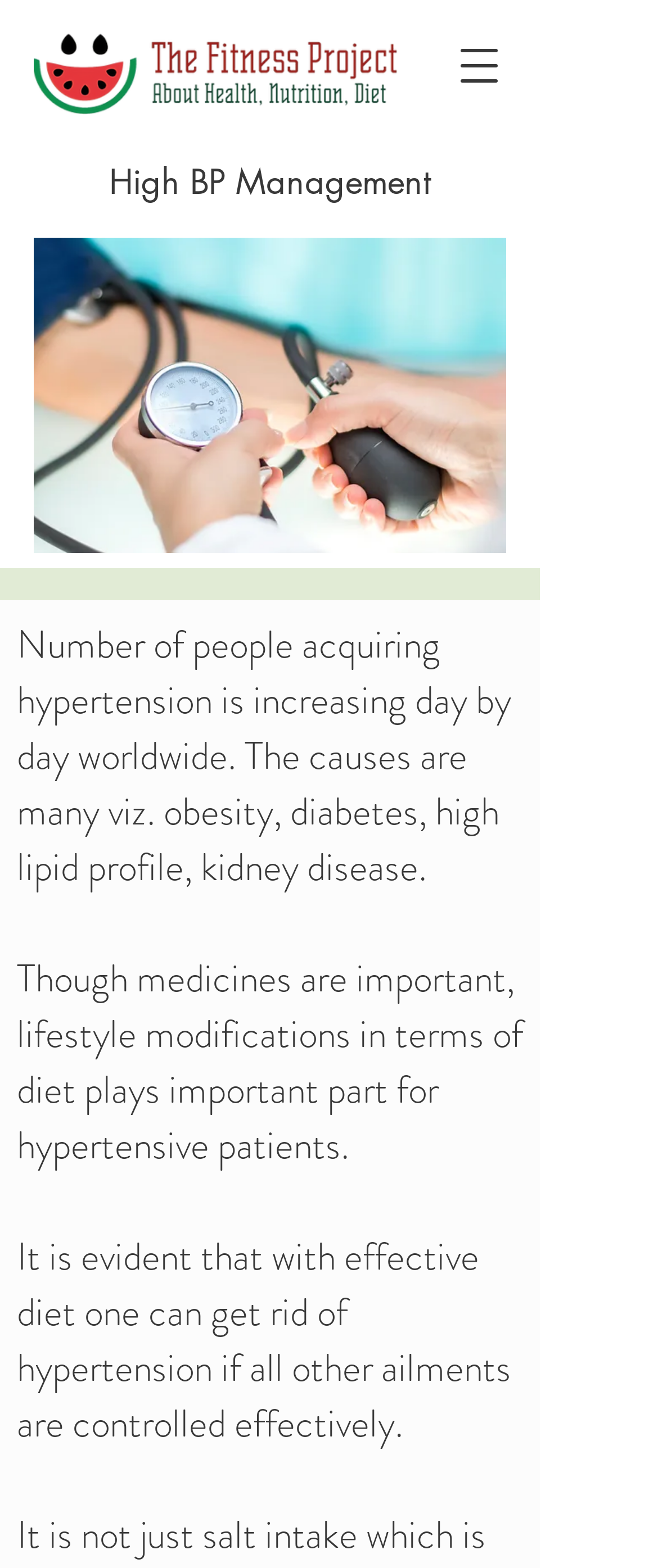Using the information in the image, give a comprehensive answer to the question: 
What is the topic of the image on the webpage?

The image on the webpage is described as 'Hypertension (1).jpg', which suggests that the topic of the image is hypertension.